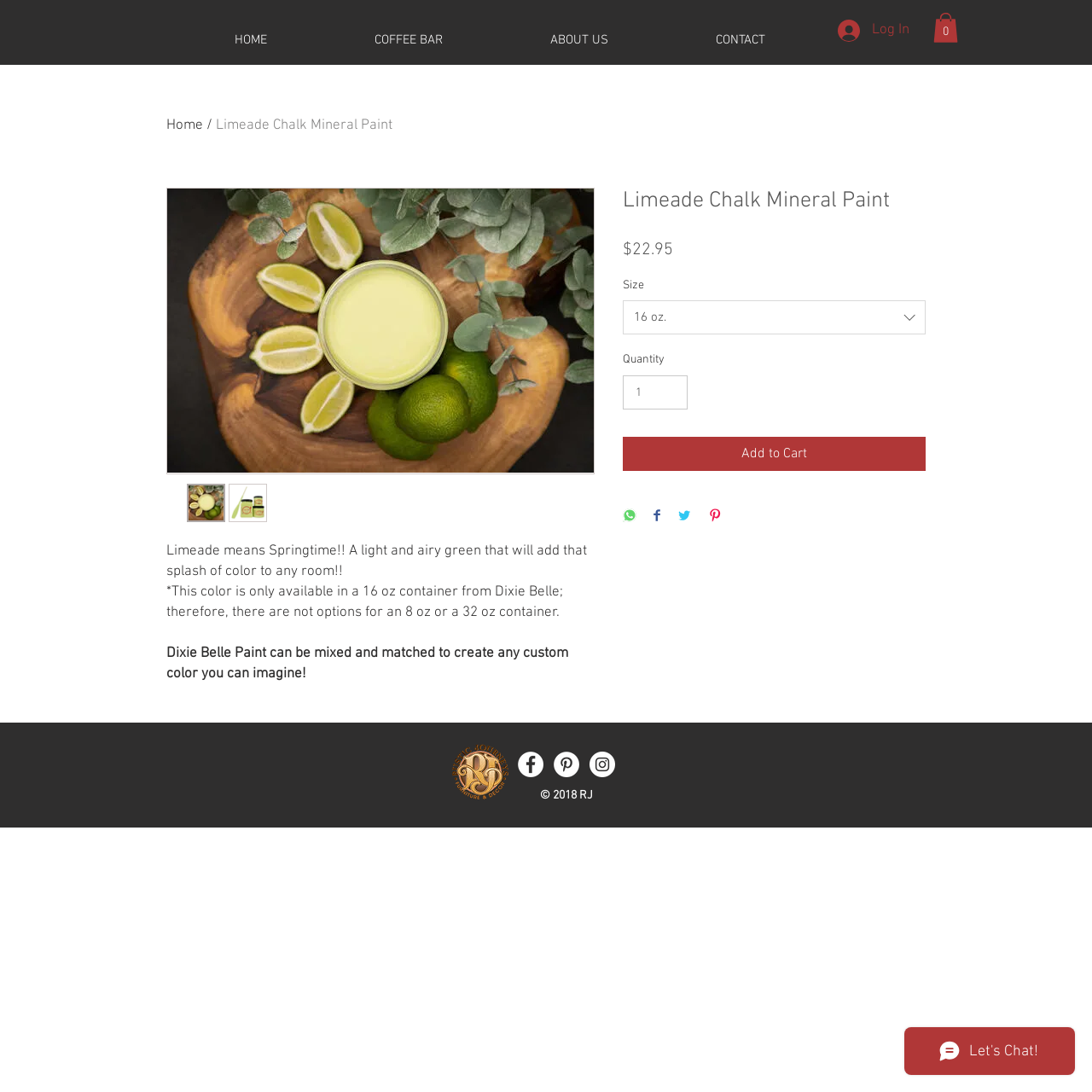What is the name of the paint?
Please provide a comprehensive answer based on the contents of the image.

The name of the paint can be found in the article section of the webpage, where it is written as 'Limeade Chalk Mineral Paint' in the StaticText element with ID 230.